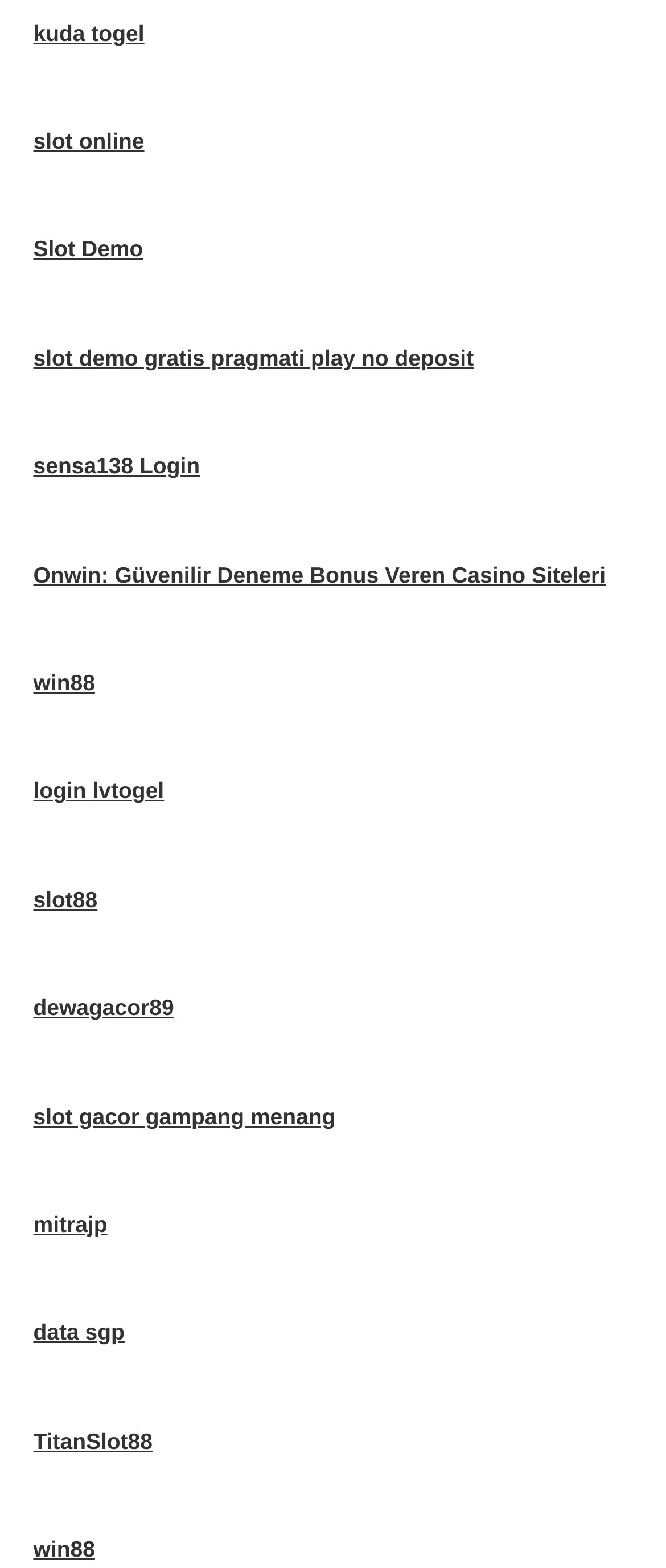Find the bounding box coordinates corresponding to the UI element with the description: "Slot". The coordinates should be formatted as [left, top, right, bottom], with values as floats between 0 and 1.

[0.123, 0.067, 0.195, 0.088]